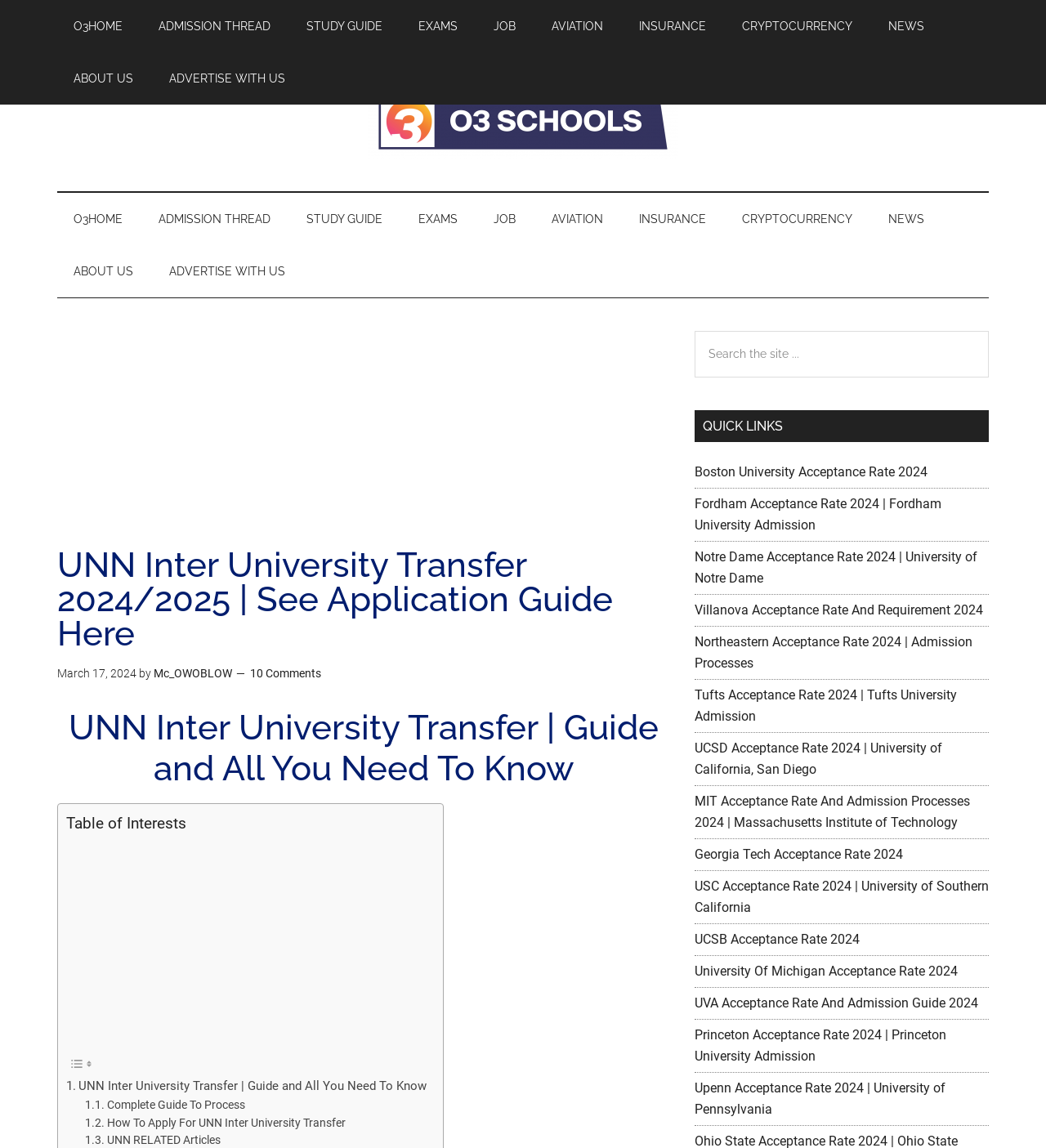Can you find and provide the title of the webpage?

UNN Inter University Transfer 2024/2025 | See Application Guide Here